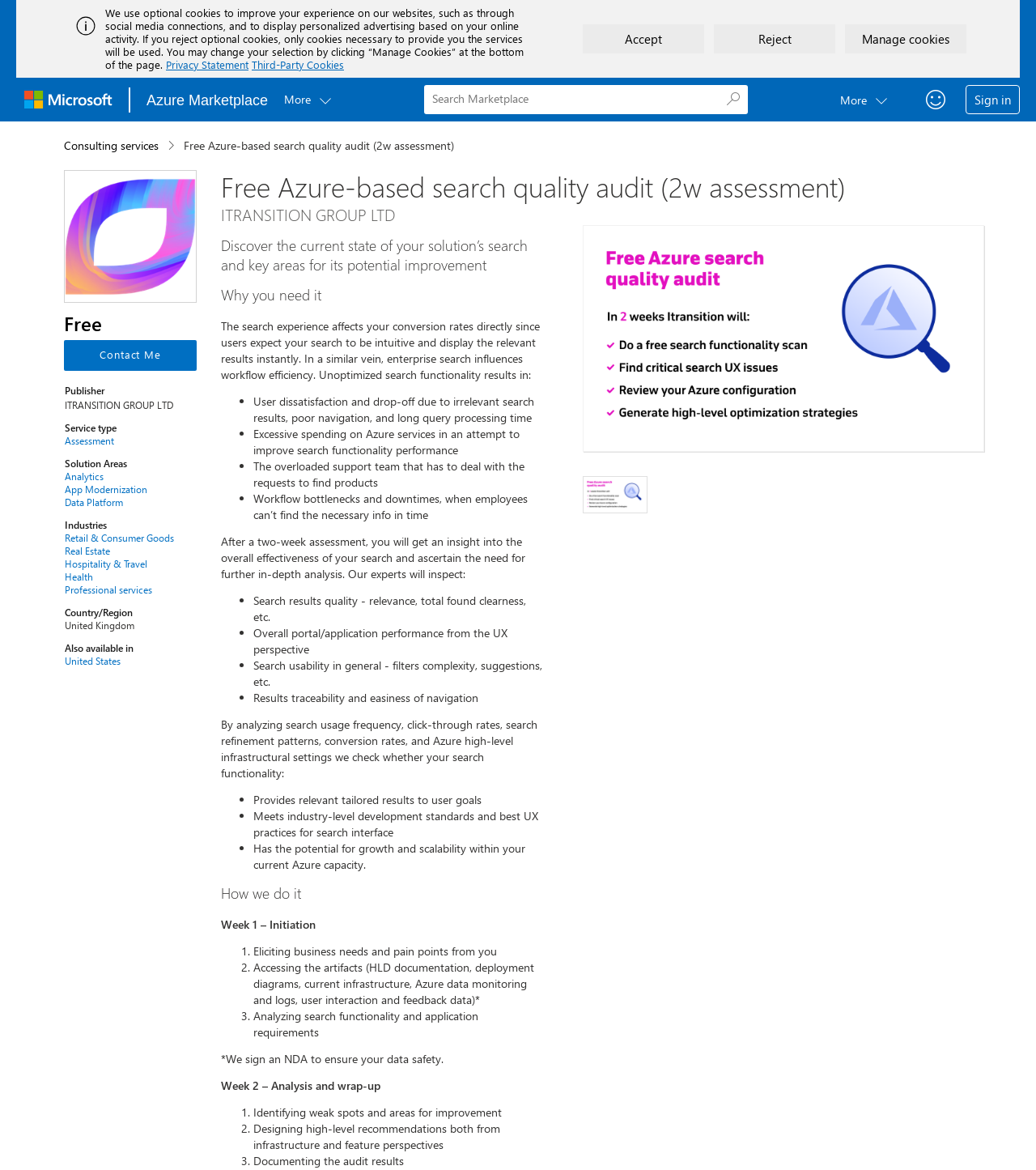Please specify the bounding box coordinates of the clickable section necessary to execute the following command: "View Analytics".

[0.062, 0.401, 0.168, 0.412]